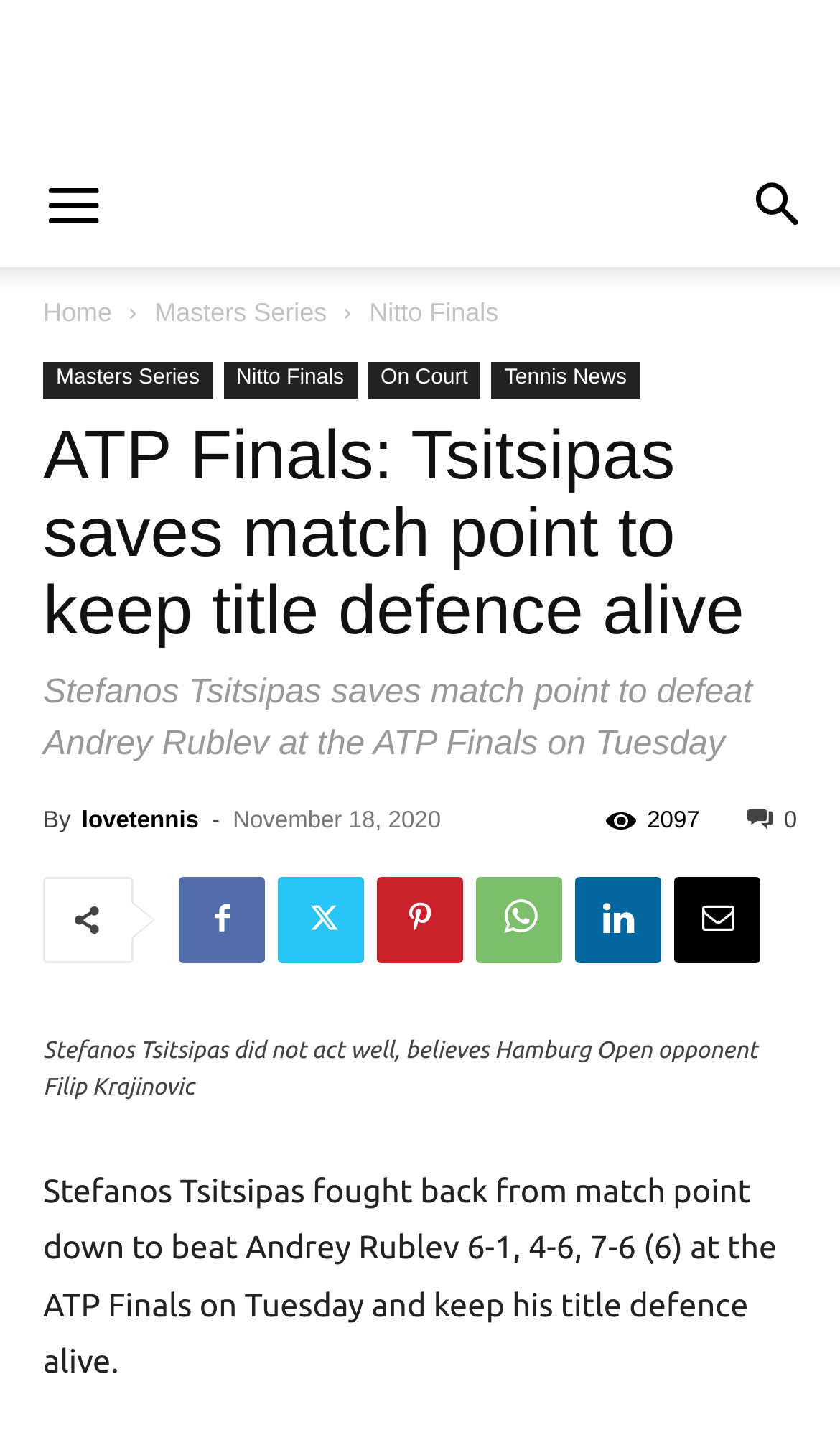Please determine the bounding box coordinates of the element's region to click for the following instruction: "Go to 'Home' page".

[0.051, 0.207, 0.133, 0.228]